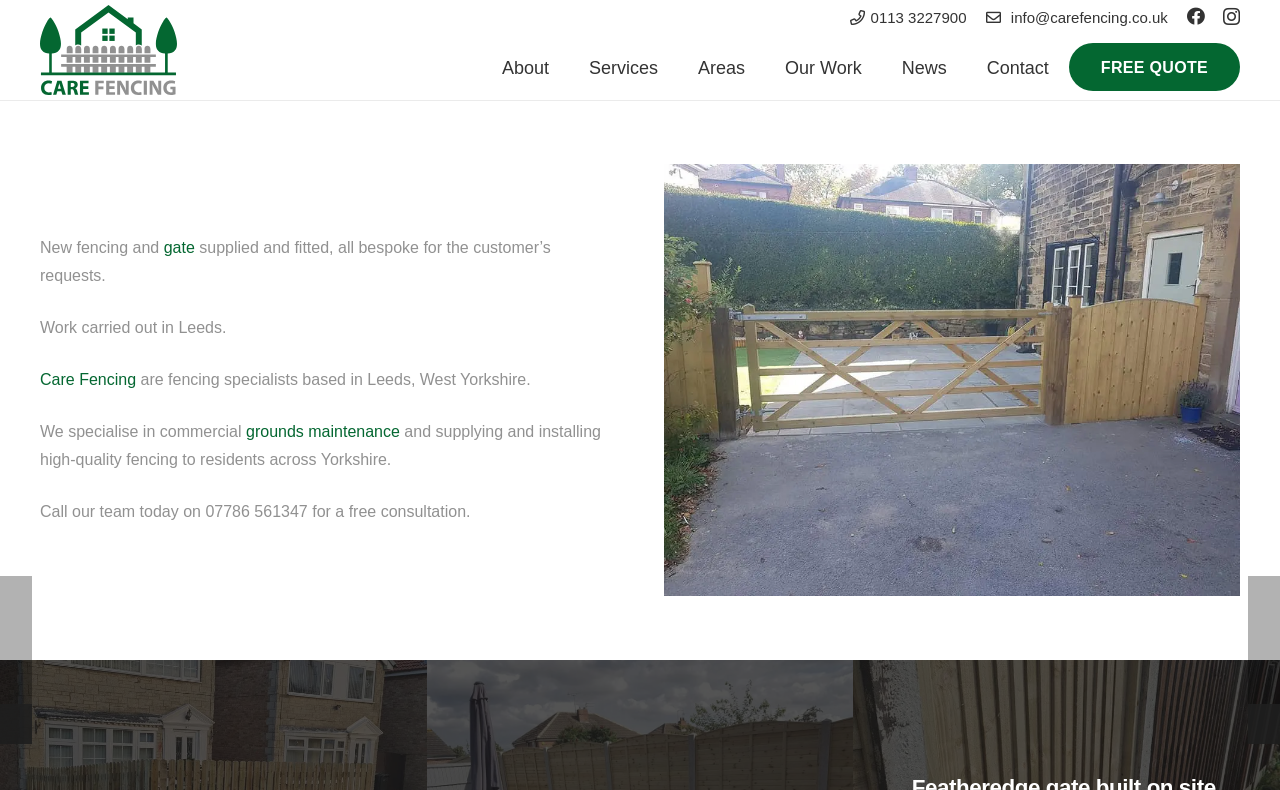Give a full account of the webpage's elements and their arrangement.

The webpage is about Care Fencing company, a fencing and gate specialist based in Leeds, West Yorkshire. At the top left corner, there is a logo of Care Fencing, which is an image linked to the company's homepage. Next to the logo, there are two contact links: a phone number and an email address. 

On the top right corner, there are social media links to Facebook and Instagram. Below these links, there is a navigation menu with seven links: About, Services, Areas, Our Work, News, Contact, and FREE QUOTE. 

The main content of the webpage starts with a brief introduction to the company, stating that they supply and fit new fencing and gates, all bespoke to customers' requests. Below this, there is a mention of the company's location, Leeds. 

The company's description continues, stating that they specialize in commercial grounds maintenance and supplying high-quality fencing to residents across Yorkshire. There is a call-to-action to contact the team for a free consultation, along with a phone number. 

On the right side of the page, there is an article section with a link to a page about Leeds fencing and gates.